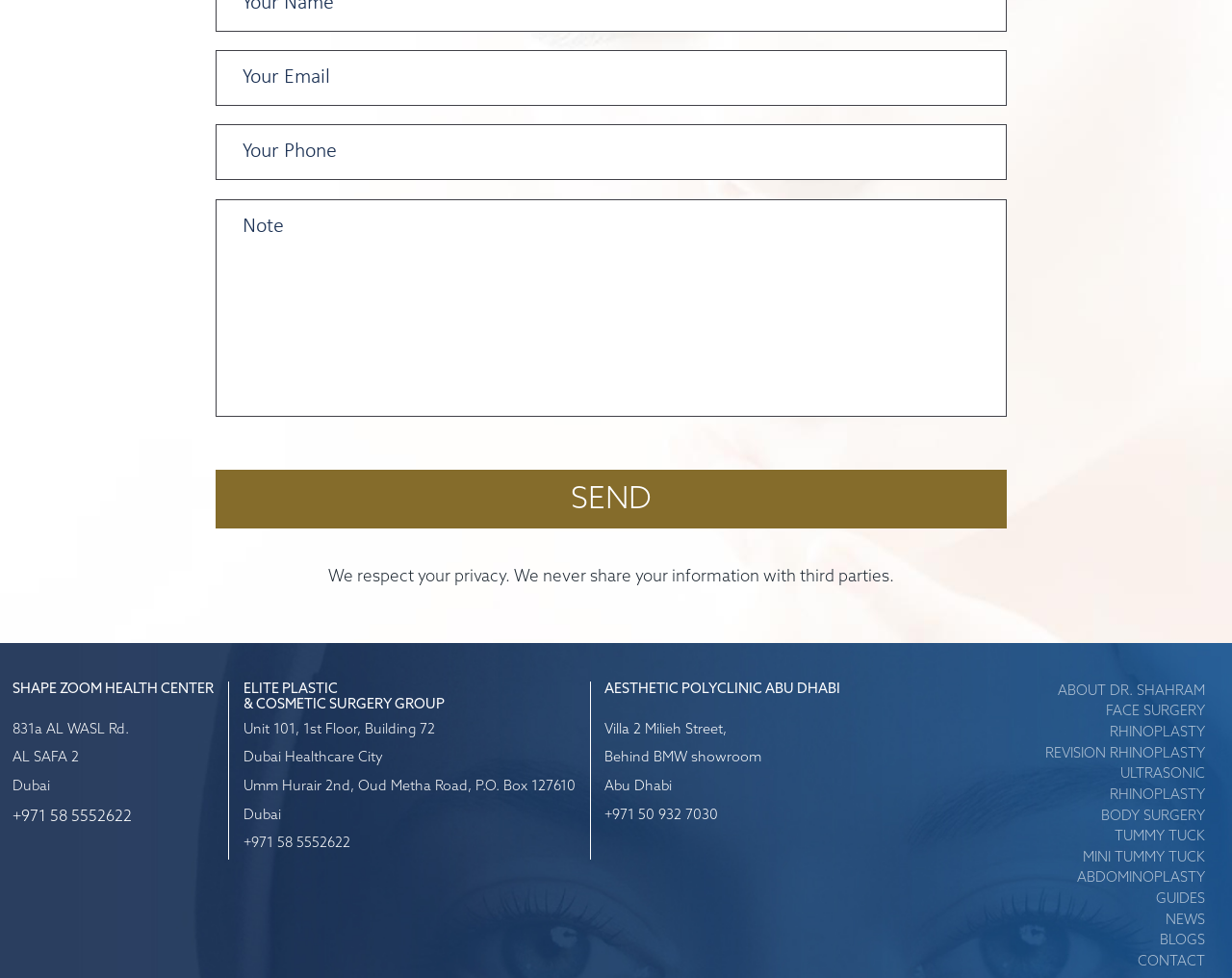Find the bounding box of the element with the following description: "+971 50 932 7030". The coordinates must be four float numbers between 0 and 1, formatted as [left, top, right, bottom].

[0.491, 0.825, 0.583, 0.842]